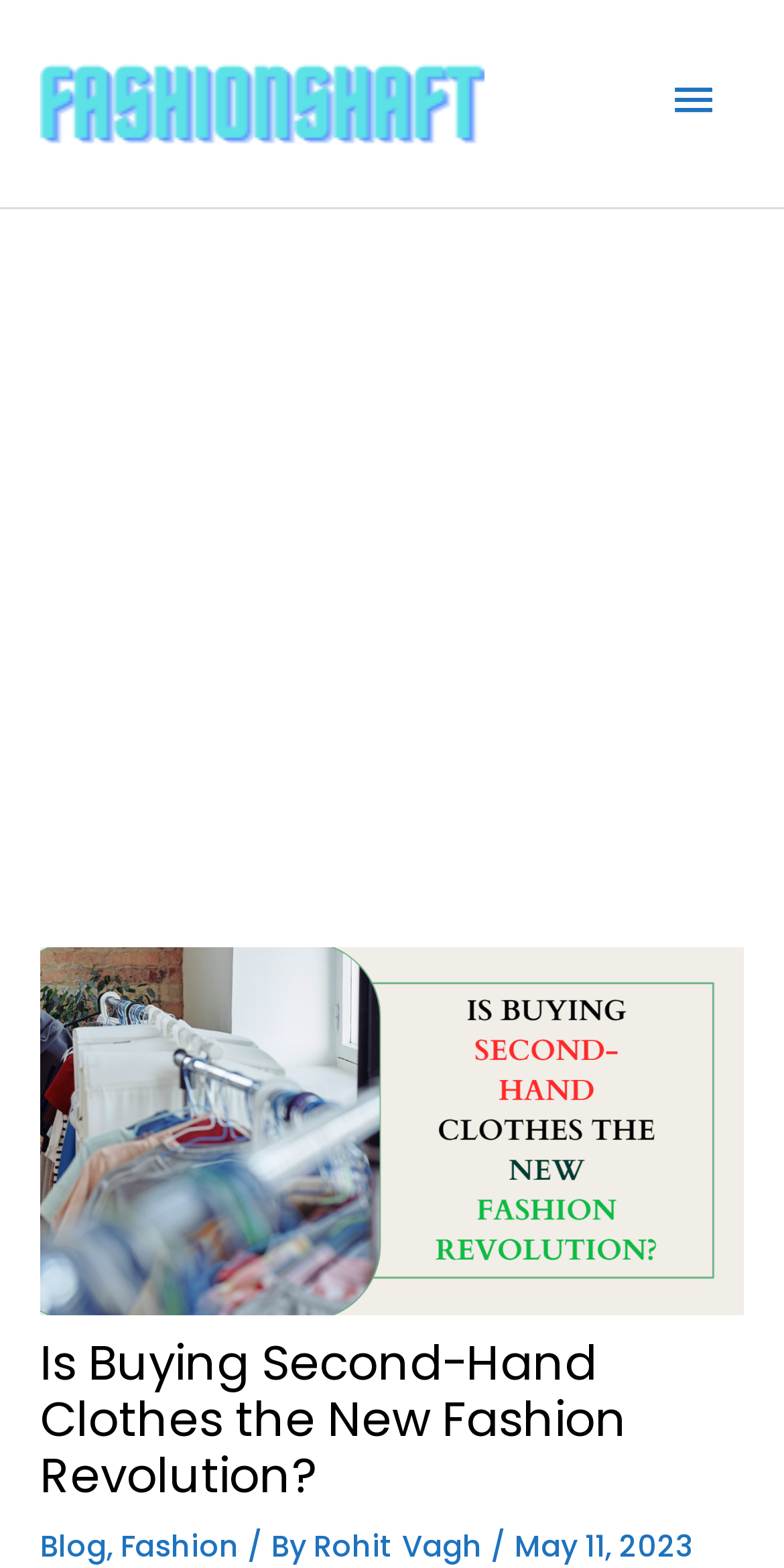Determine the bounding box of the UI element mentioned here: "Main Menu". The coordinates must be in the format [left, top, right, bottom] with values ranging from 0 to 1.

[0.821, 0.033, 0.949, 0.099]